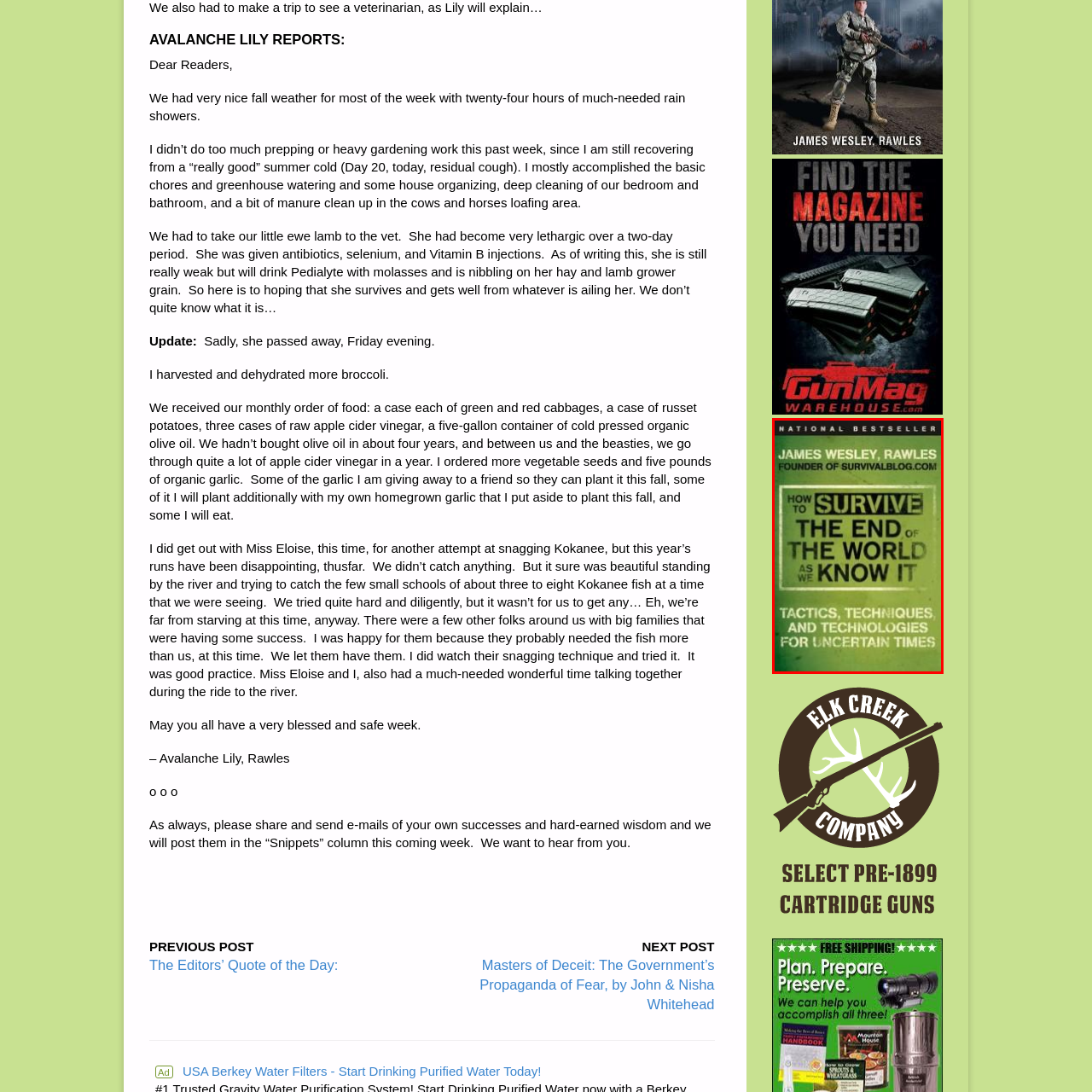View the portion of the image inside the red box and respond to the question with a succinct word or phrase: Is the book a bestseller?

Yes